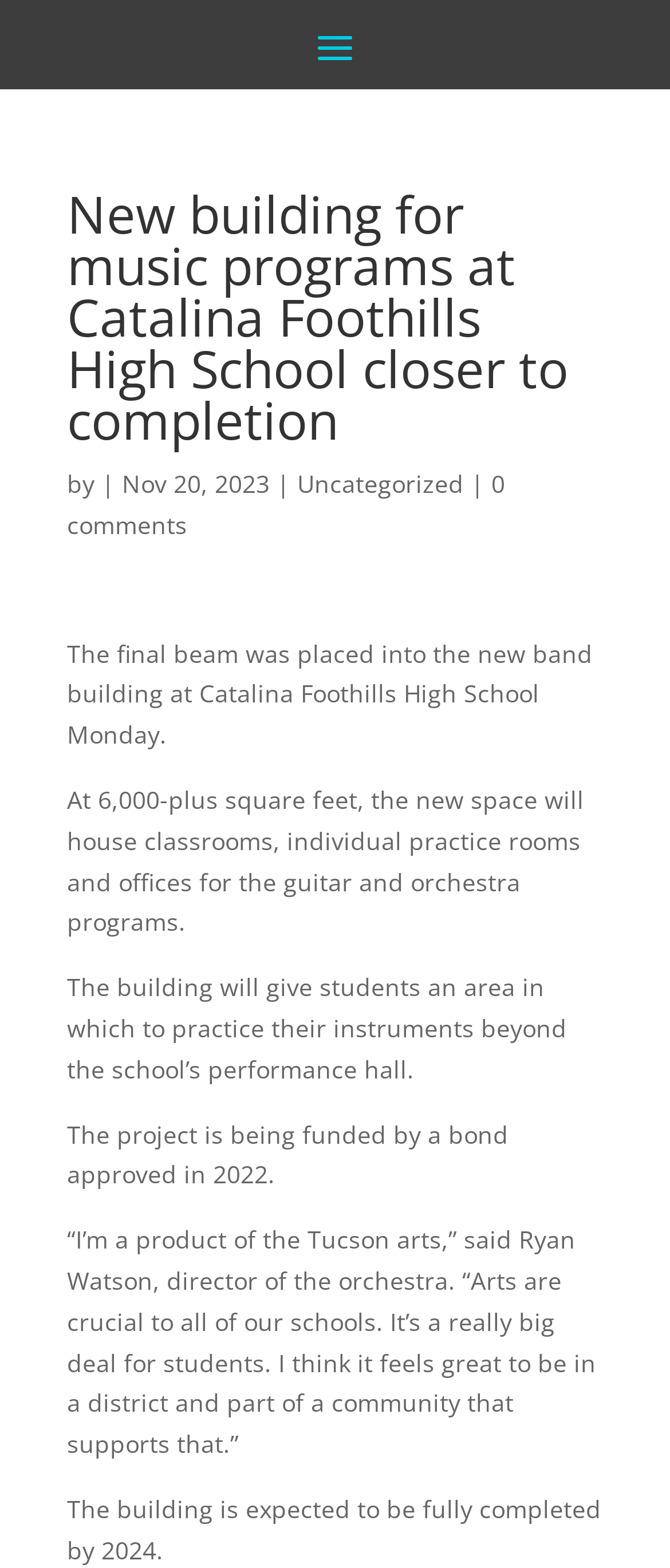When is the building expected to be fully completed?
From the image, provide a succinct answer in one word or a short phrase.

2024